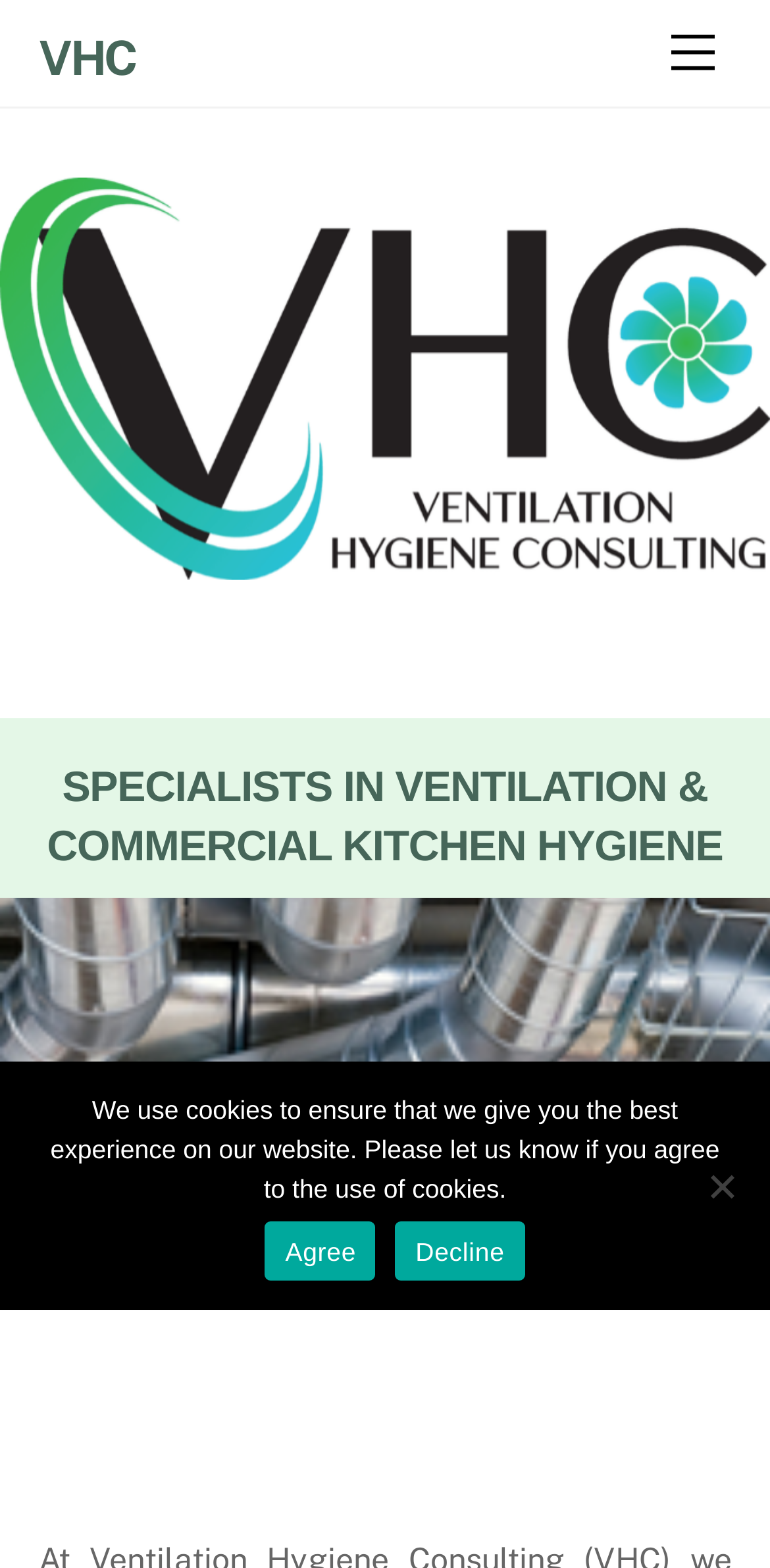What is the company name?
Please provide a single word or phrase as your answer based on the image.

VHC Consulting